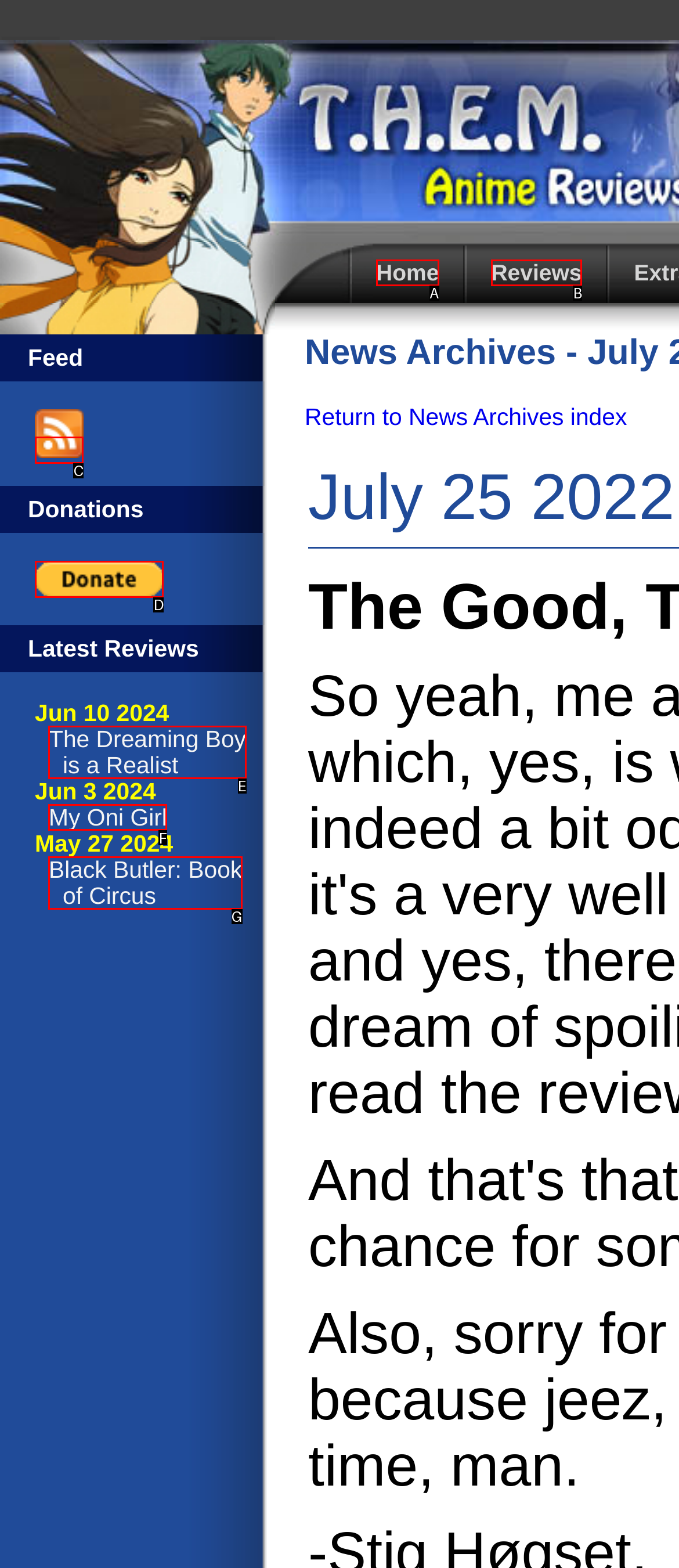Based on the element described as: Home
Find and respond with the letter of the correct UI element.

A